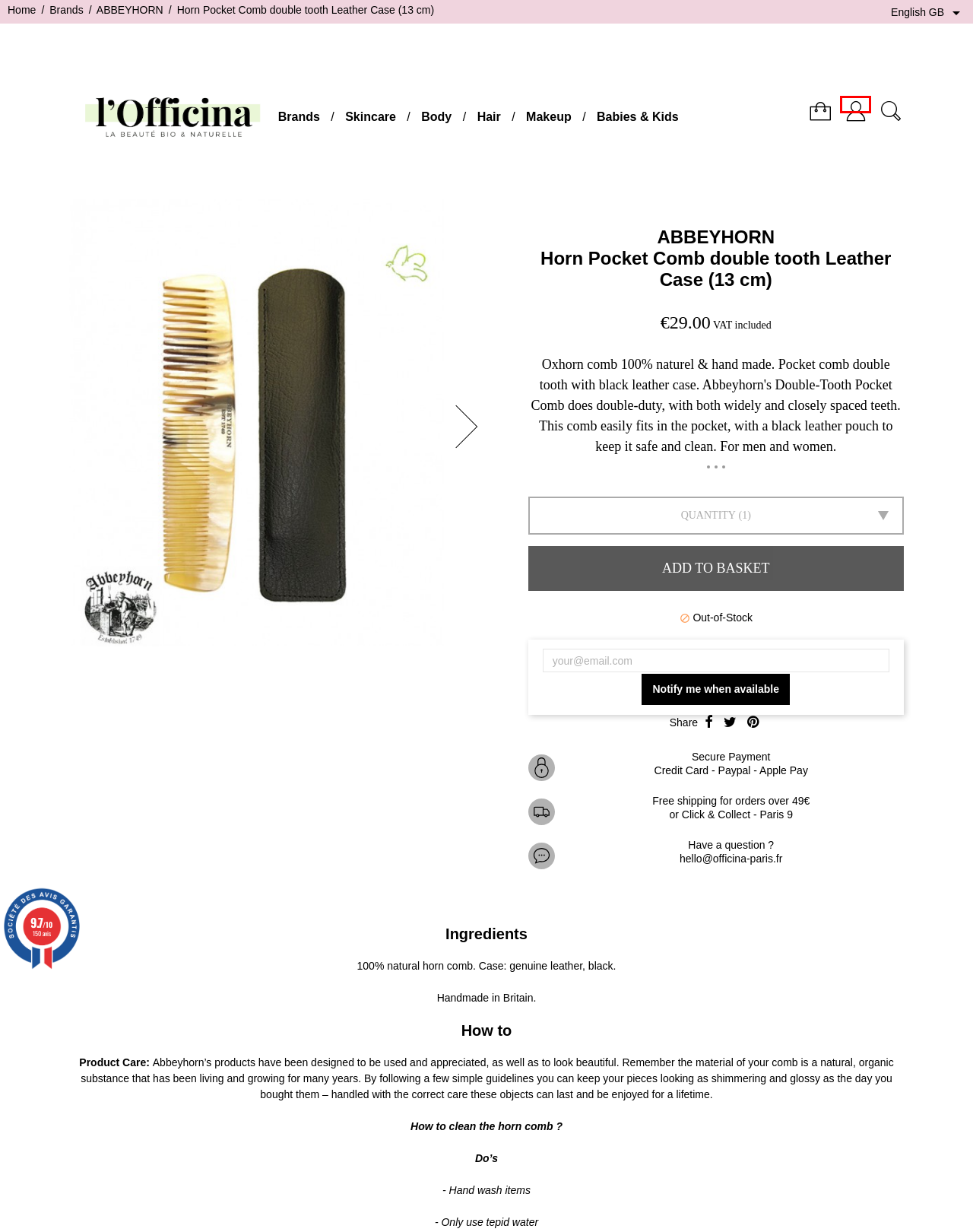You see a screenshot of a webpage with a red bounding box surrounding an element. Pick the webpage description that most accurately represents the new webpage after interacting with the element in the red bounding box. The options are:
A. Organic Haircare Unique Shampoo natural beauty
B. Natural skincare organic cosmetics
C. natural skincare baby kids nail polish Manucurist
D. Lily Lolo mineral cosmetics Makeup
E. Authentication
F. Organic cosmetics and natural beauty online shop
G. L'Officina Paris organic cosmetics brands natural beauty
H. Horn comb Abbeyhorn handmade online shop l'Officina

E